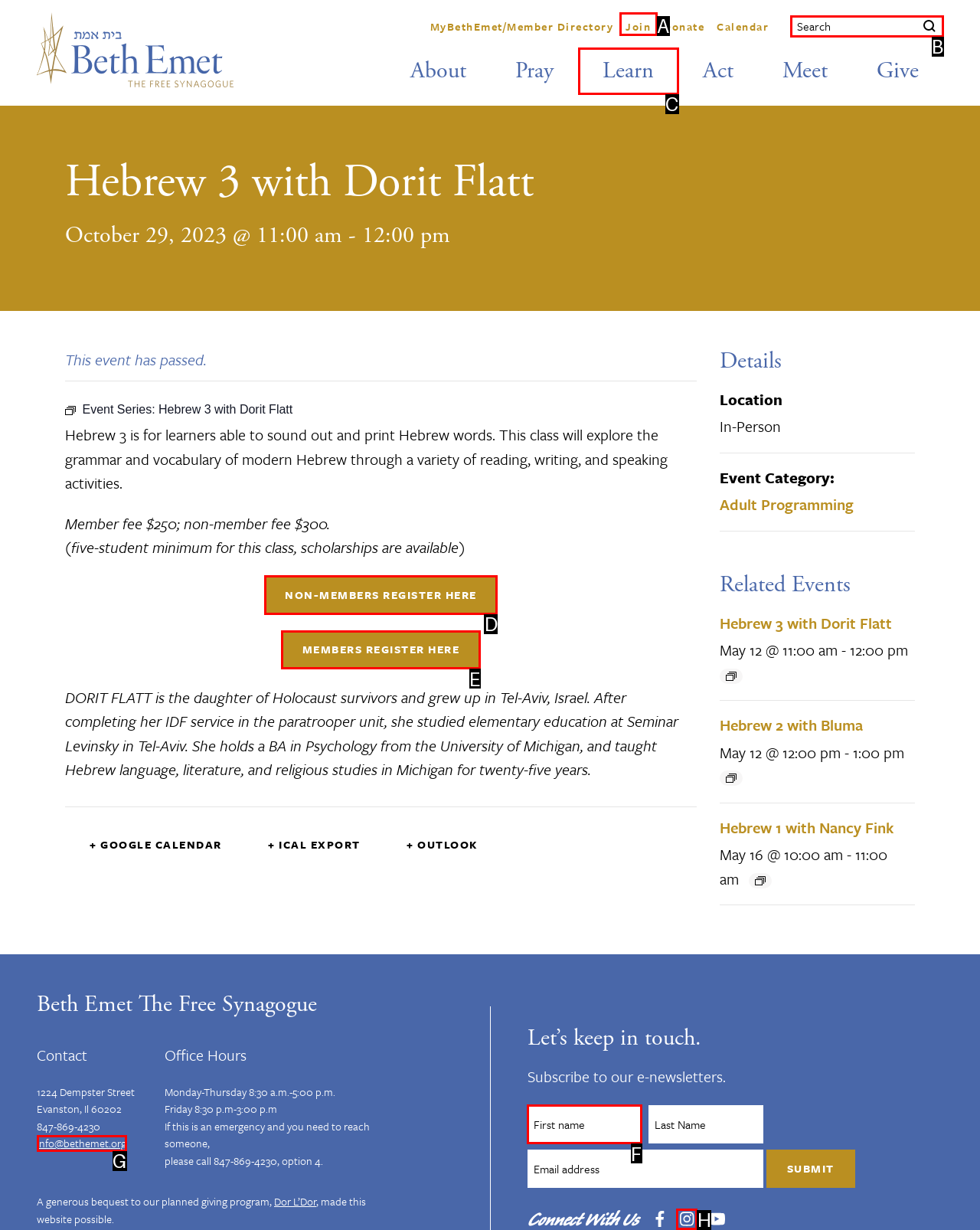Indicate which red-bounded element should be clicked to perform the task: Subscribe to e-newsletters Answer with the letter of the correct option.

F